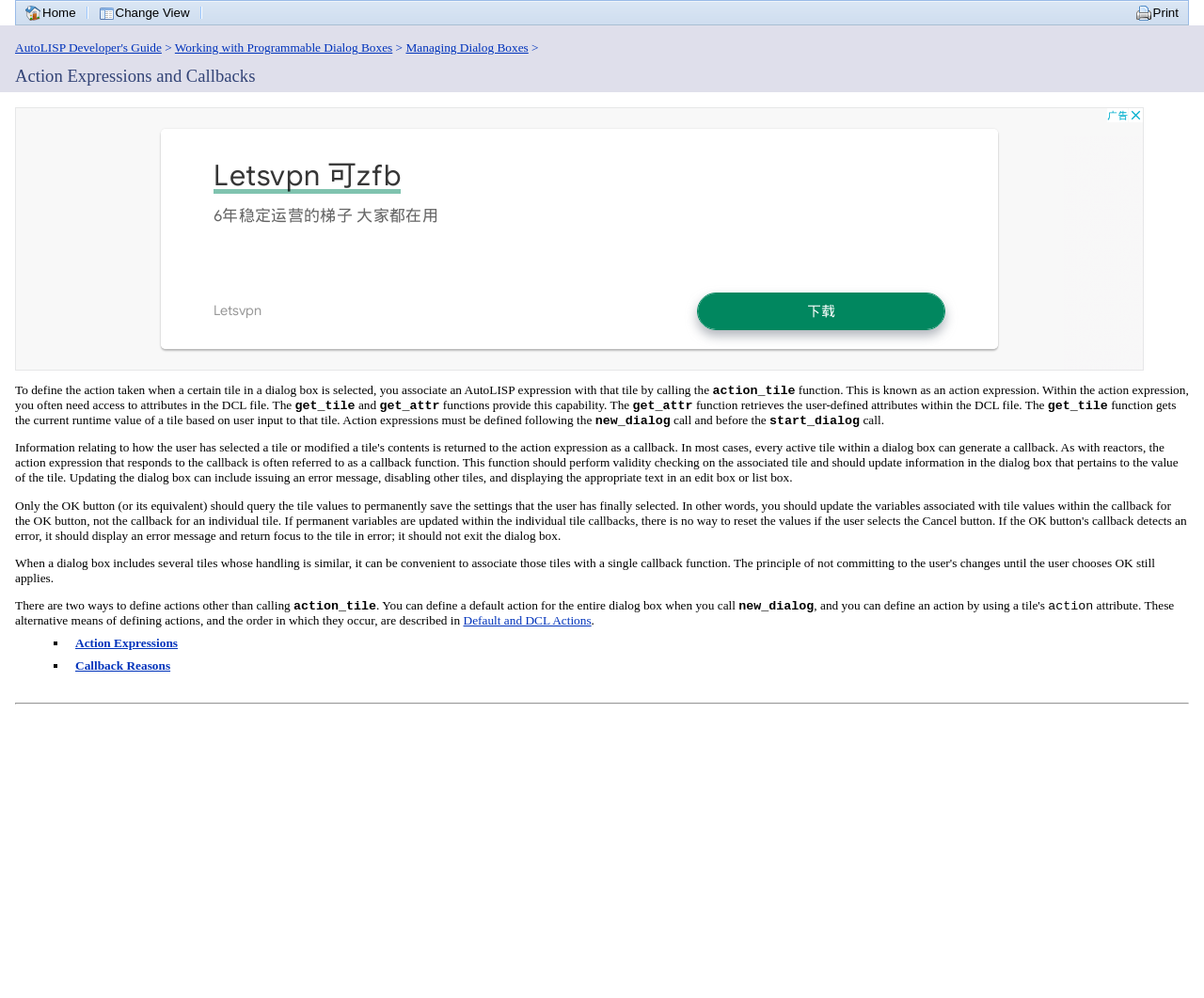What is the purpose of the get_attr function?
Identify the answer in the screenshot and reply with a single word or phrase.

Retrieves user-defined attributes